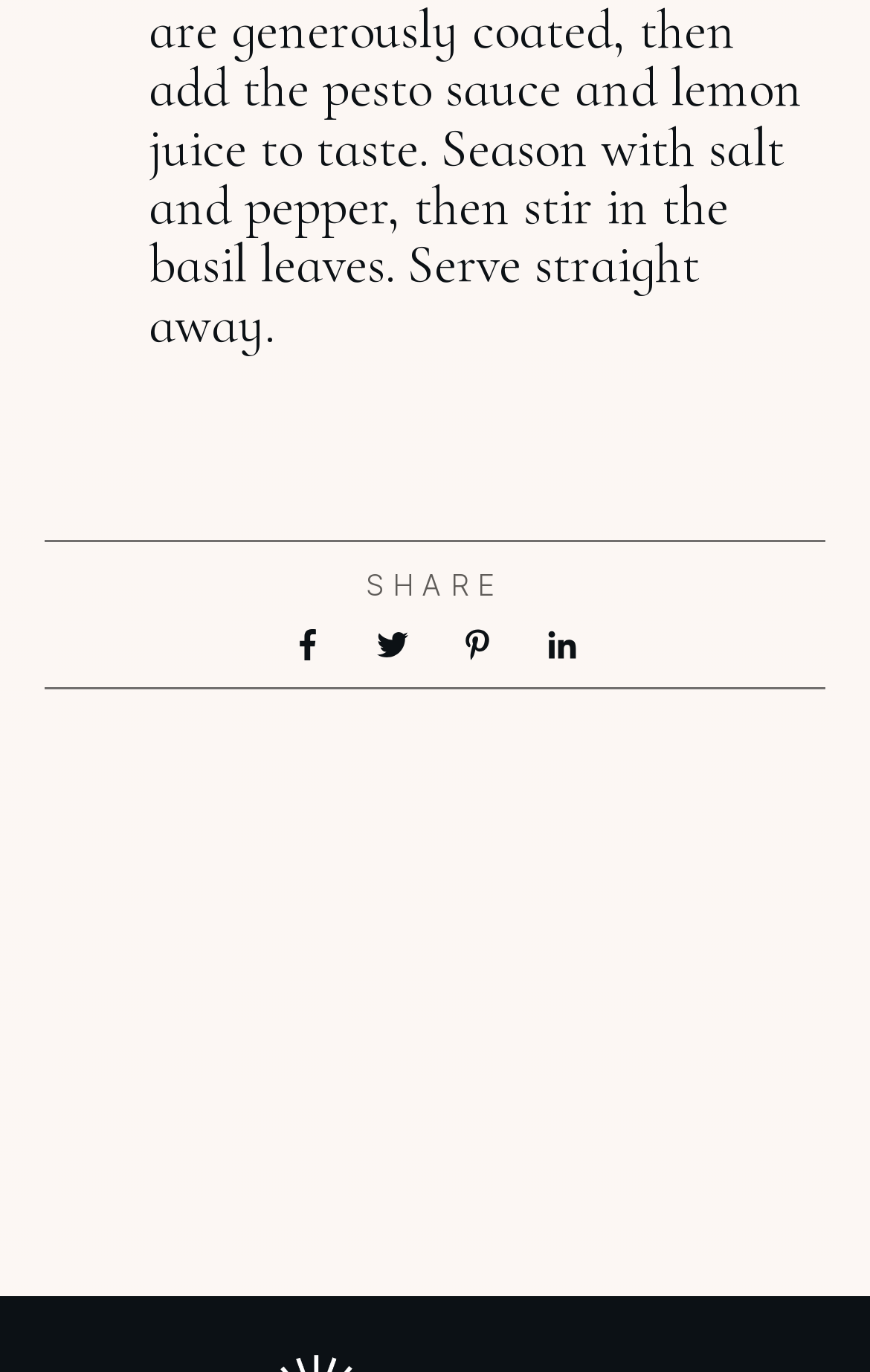What is the relative position of the second link?
Based on the visual content, answer with a single word or a brief phrase.

Middle left